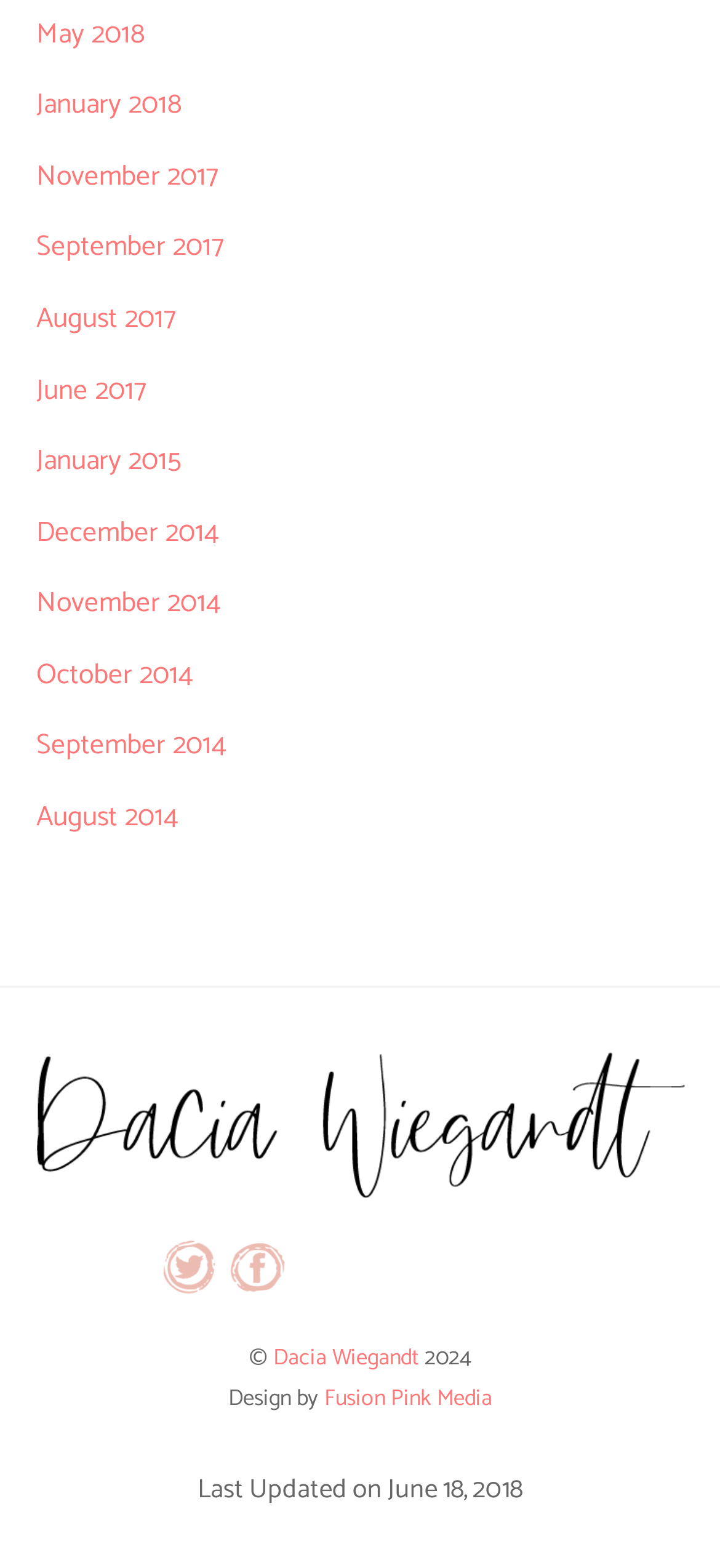What is the name of the person mentioned on the webpage?
Please provide a single word or phrase as your answer based on the screenshot.

Dacia Wiegandt